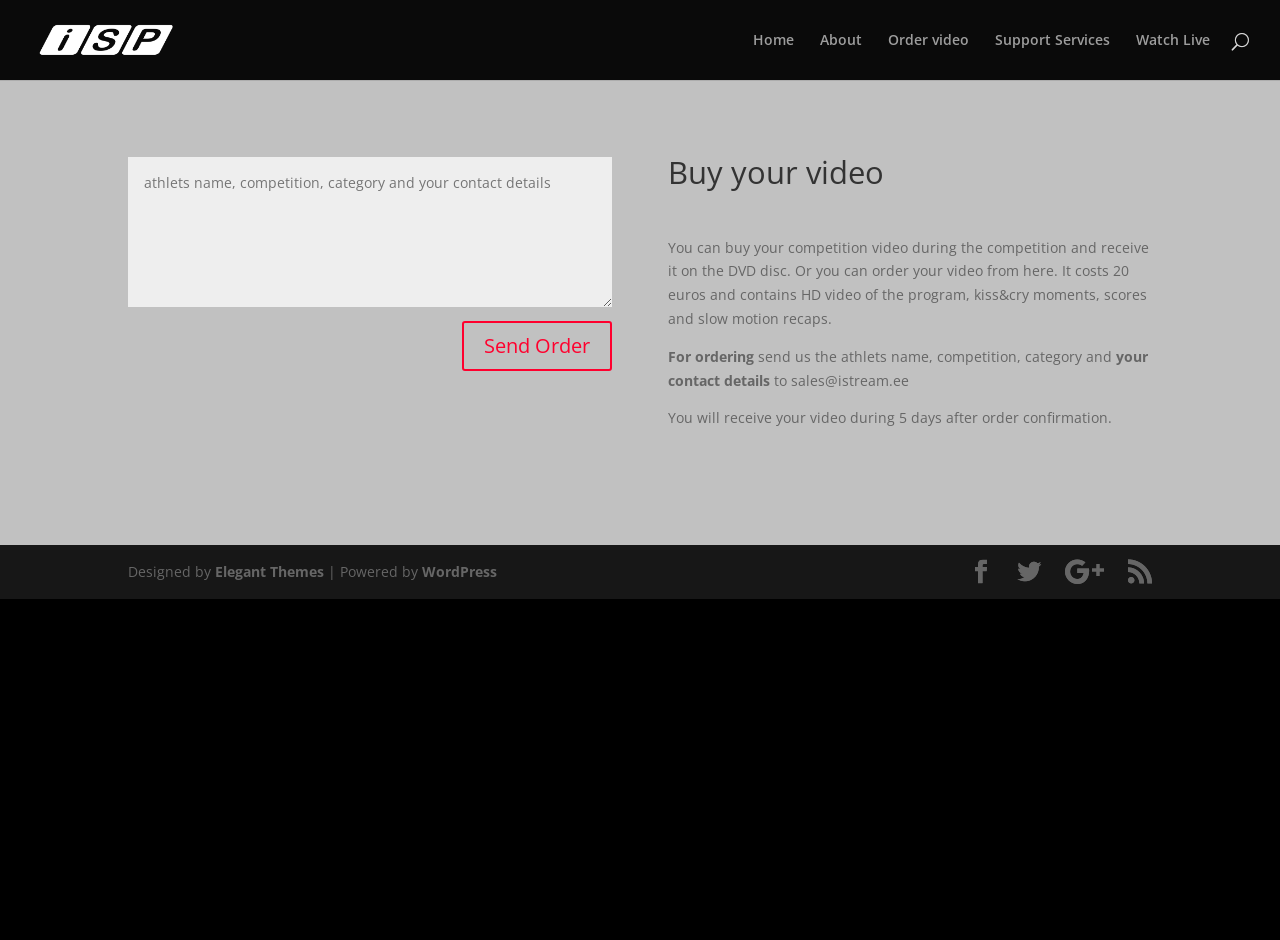What is the format of the video?
Examine the image and give a concise answer in one word or a short phrase.

HD video on DVD disc